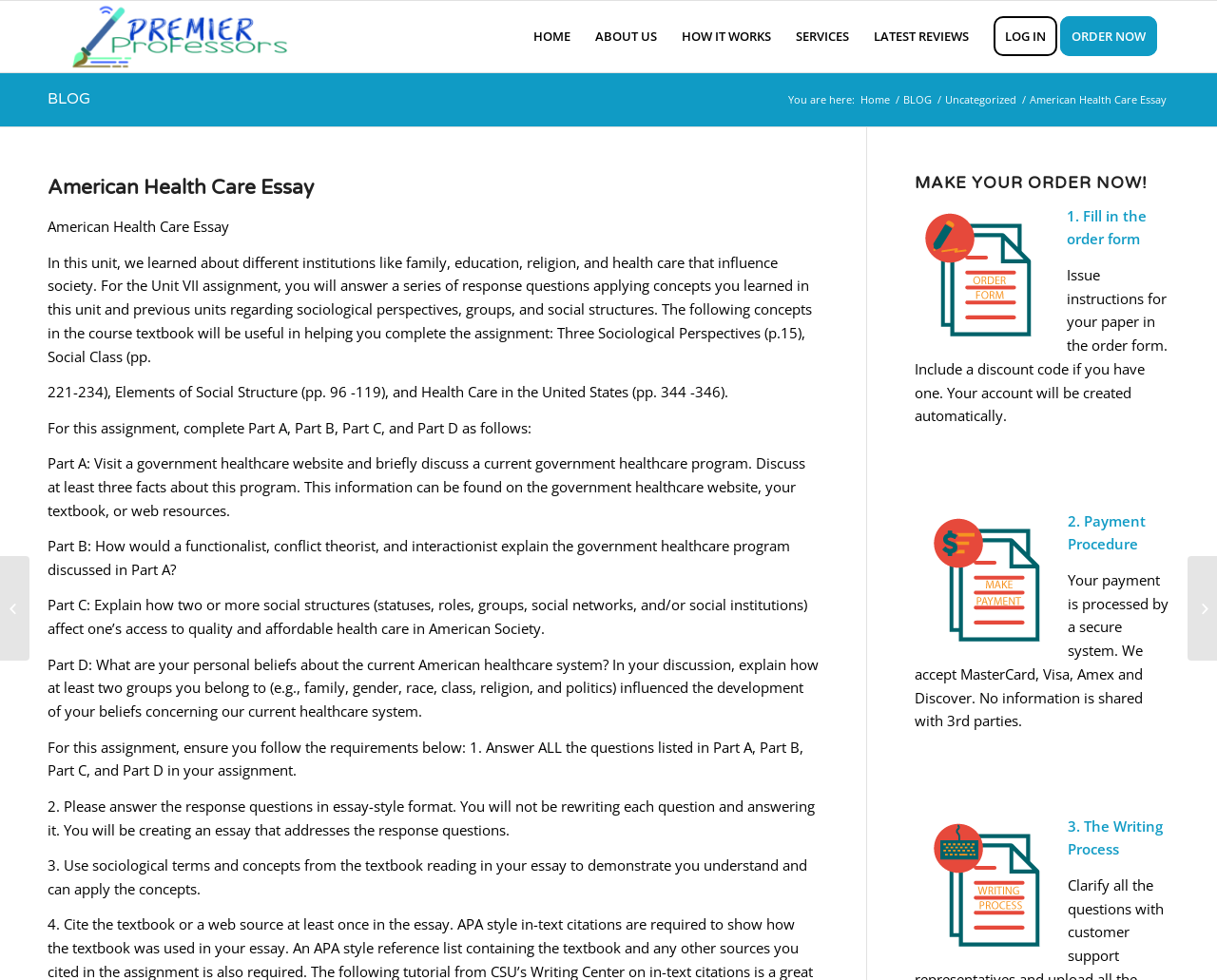How many parts are there in the essay assignment?
Answer the question with a detailed explanation, including all necessary information.

The essay assignment is divided into four parts: Part A, Part B, Part C, and Part D, which are clearly labeled and described in the main content area of the webpage.